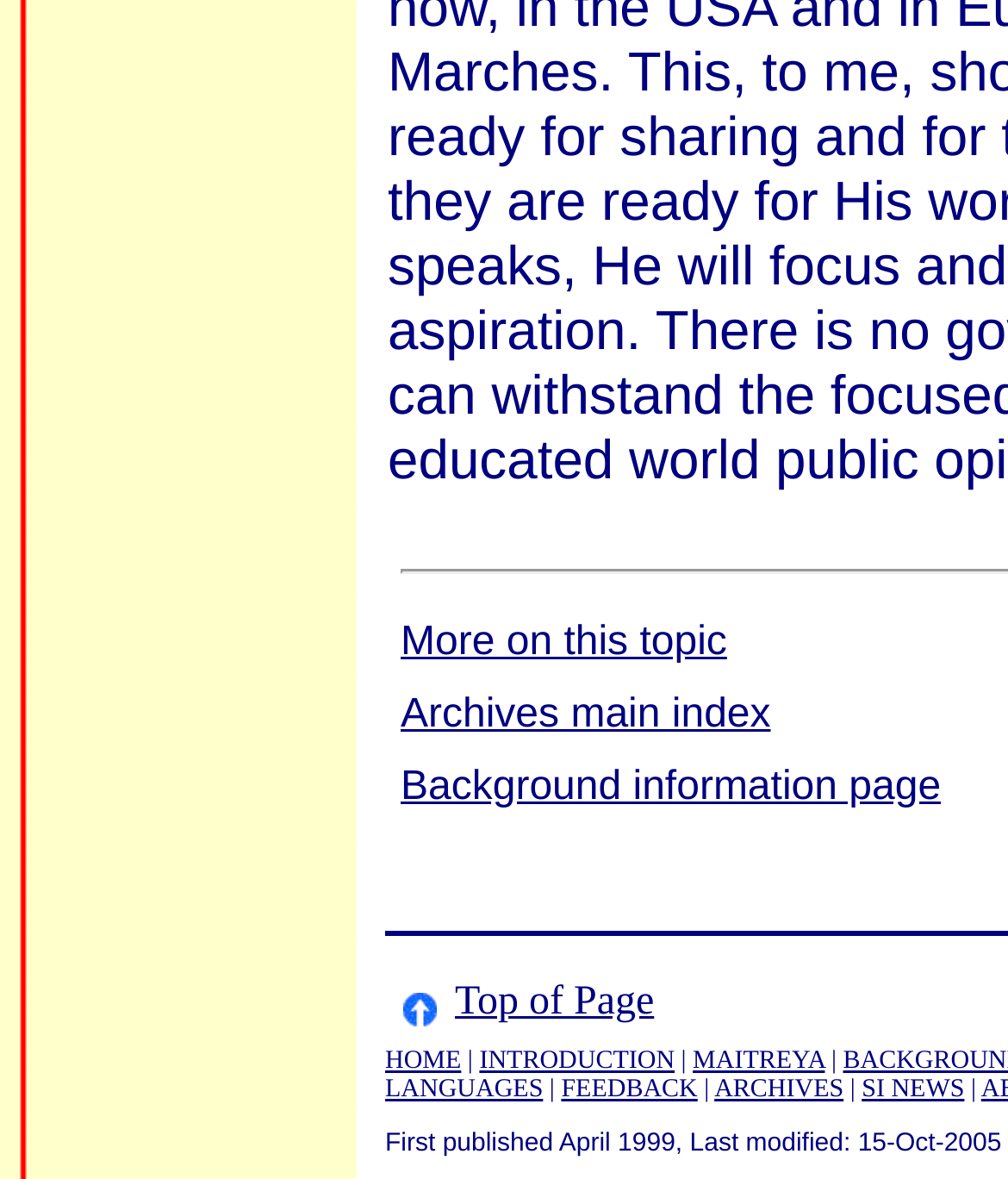How many links are in the top section?
Provide a one-word or short-phrase answer based on the image.

3